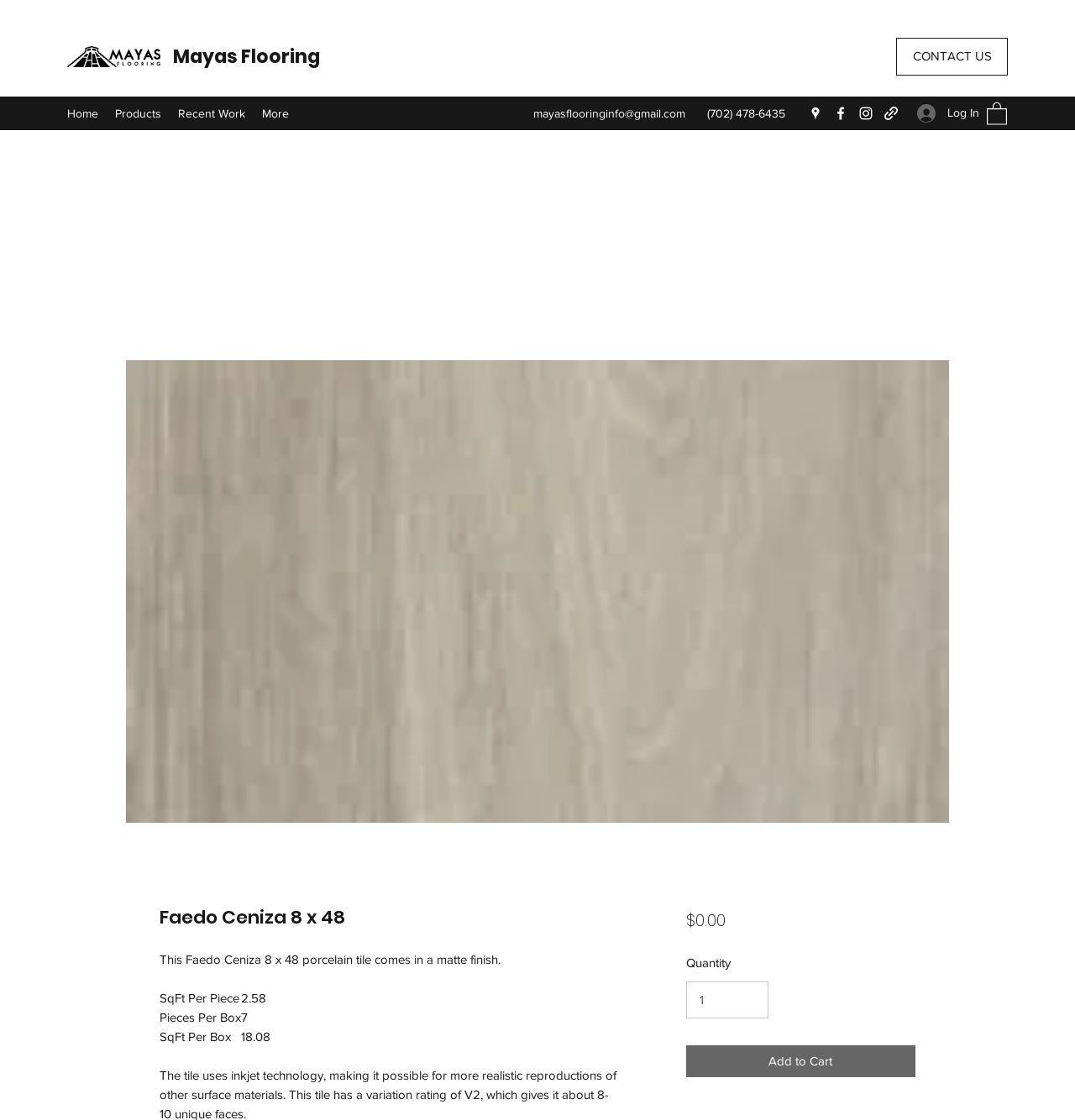What is the product name?
Refer to the image and provide a concise answer in one word or phrase.

Faedo Ceniza 8 x 48